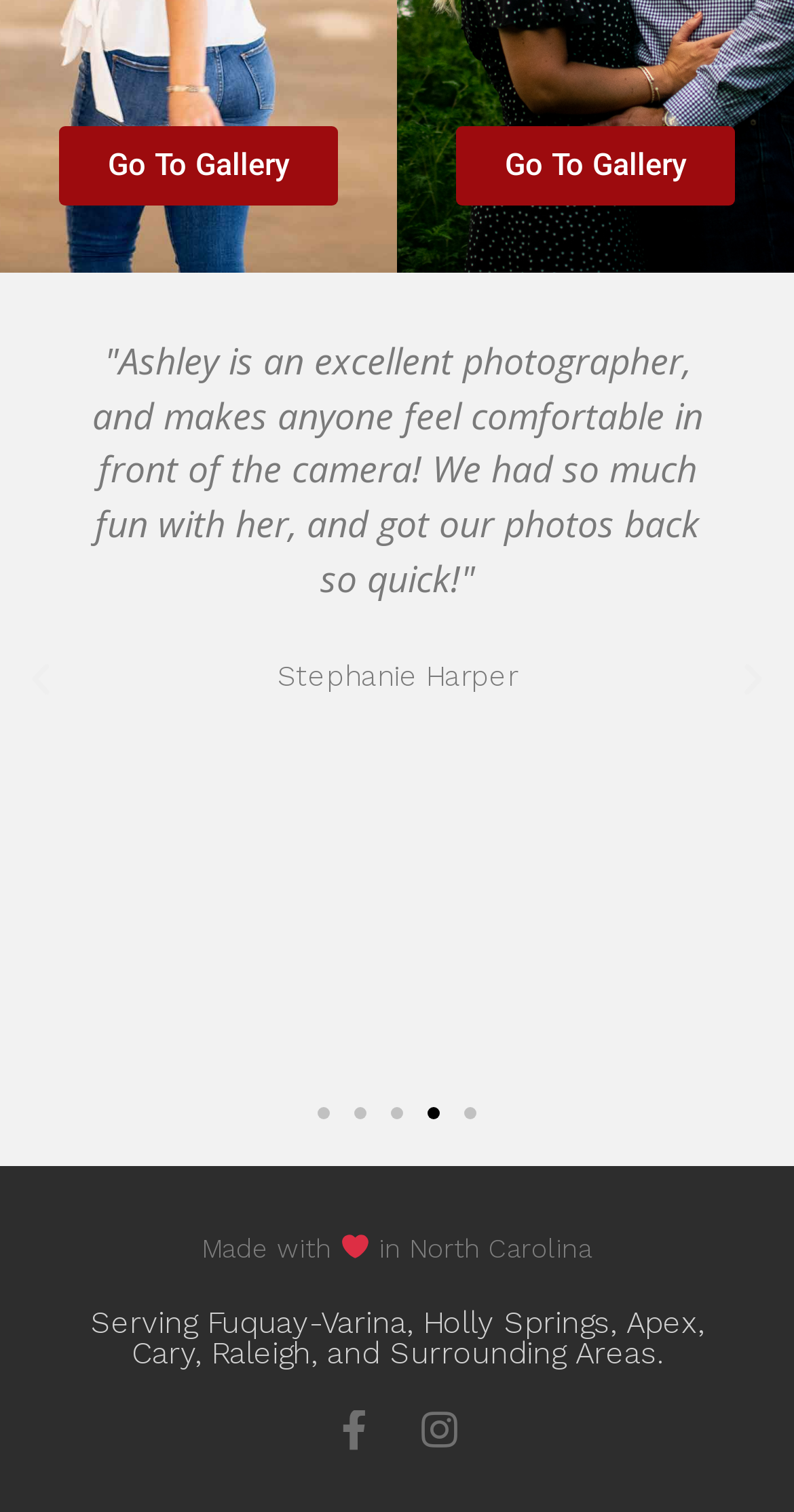Please find the bounding box coordinates (top-left x, top-left y, bottom-right x, bottom-right y) in the screenshot for the UI element described as follows: Proudly powered by WordPress

None